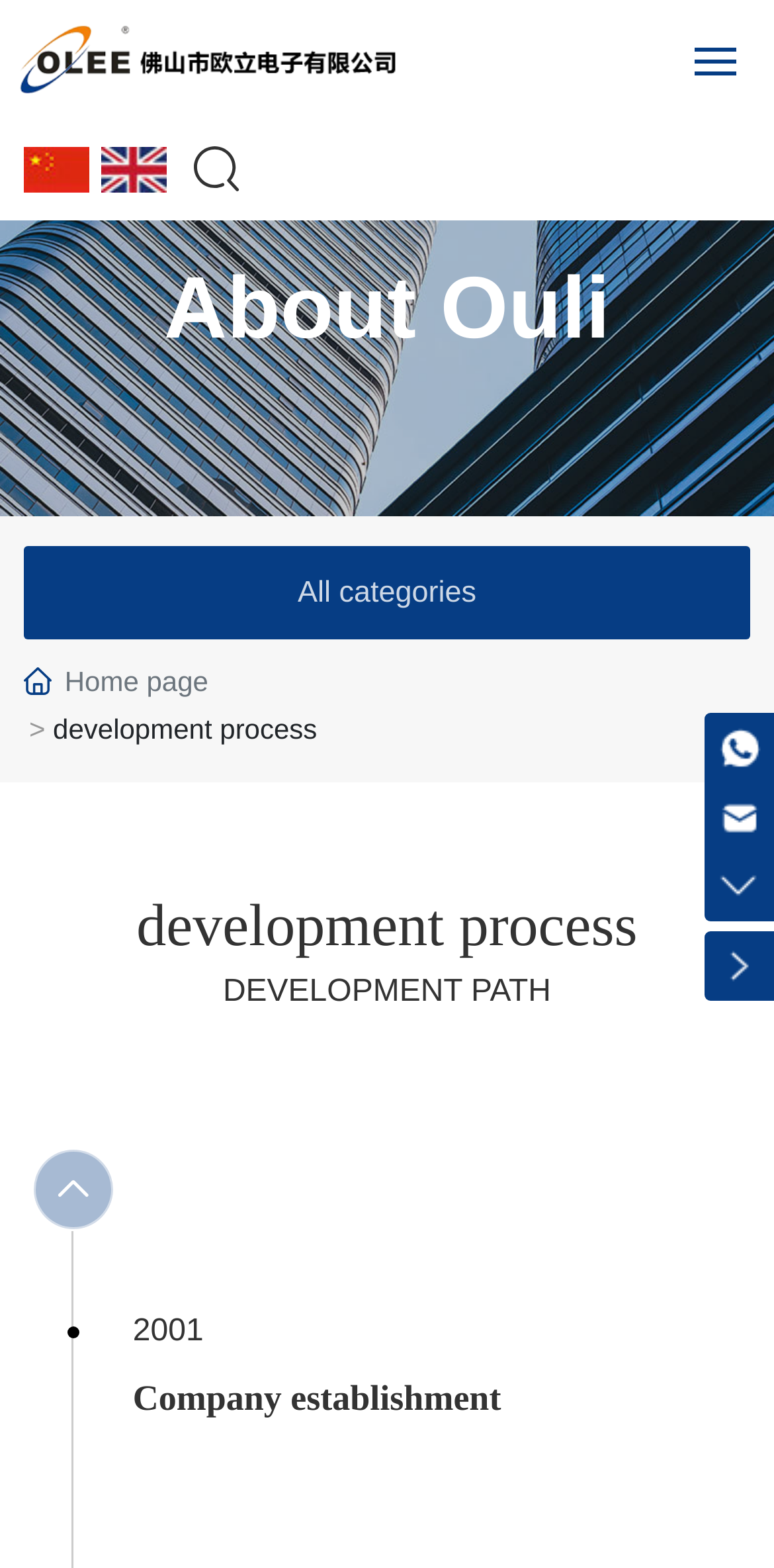Specify the bounding box coordinates (top-left x, top-left y, bottom-right x, bottom-right y) of the UI element in the screenshot that matches this description: alt="Ouli Electronics" title="Ouli Electronics"

[0.026, 0.017, 0.513, 0.059]